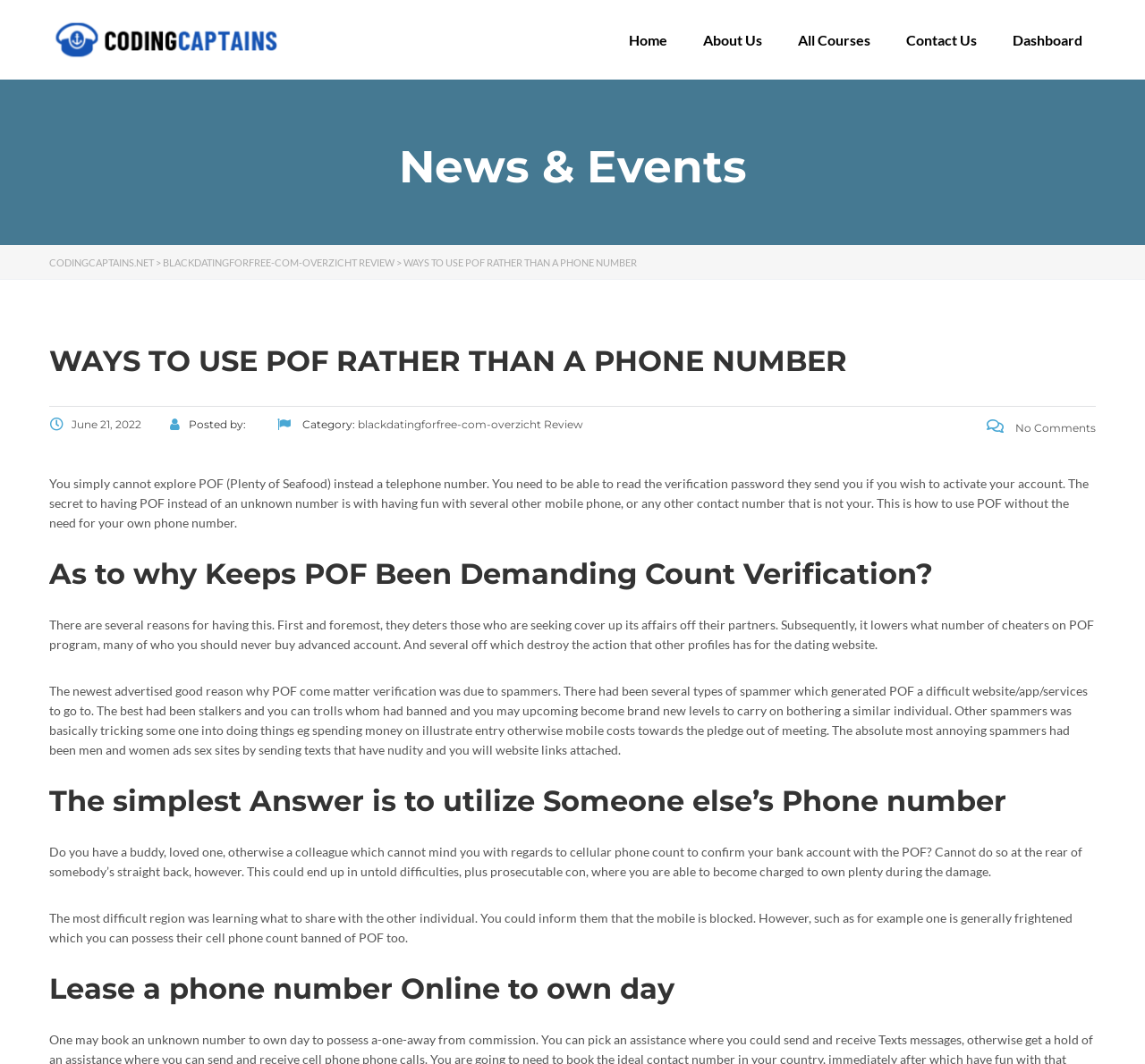Please identify the bounding box coordinates of the clickable area that will allow you to execute the instruction: "Click on the 'Contact Us' link".

[0.776, 0.029, 0.869, 0.046]